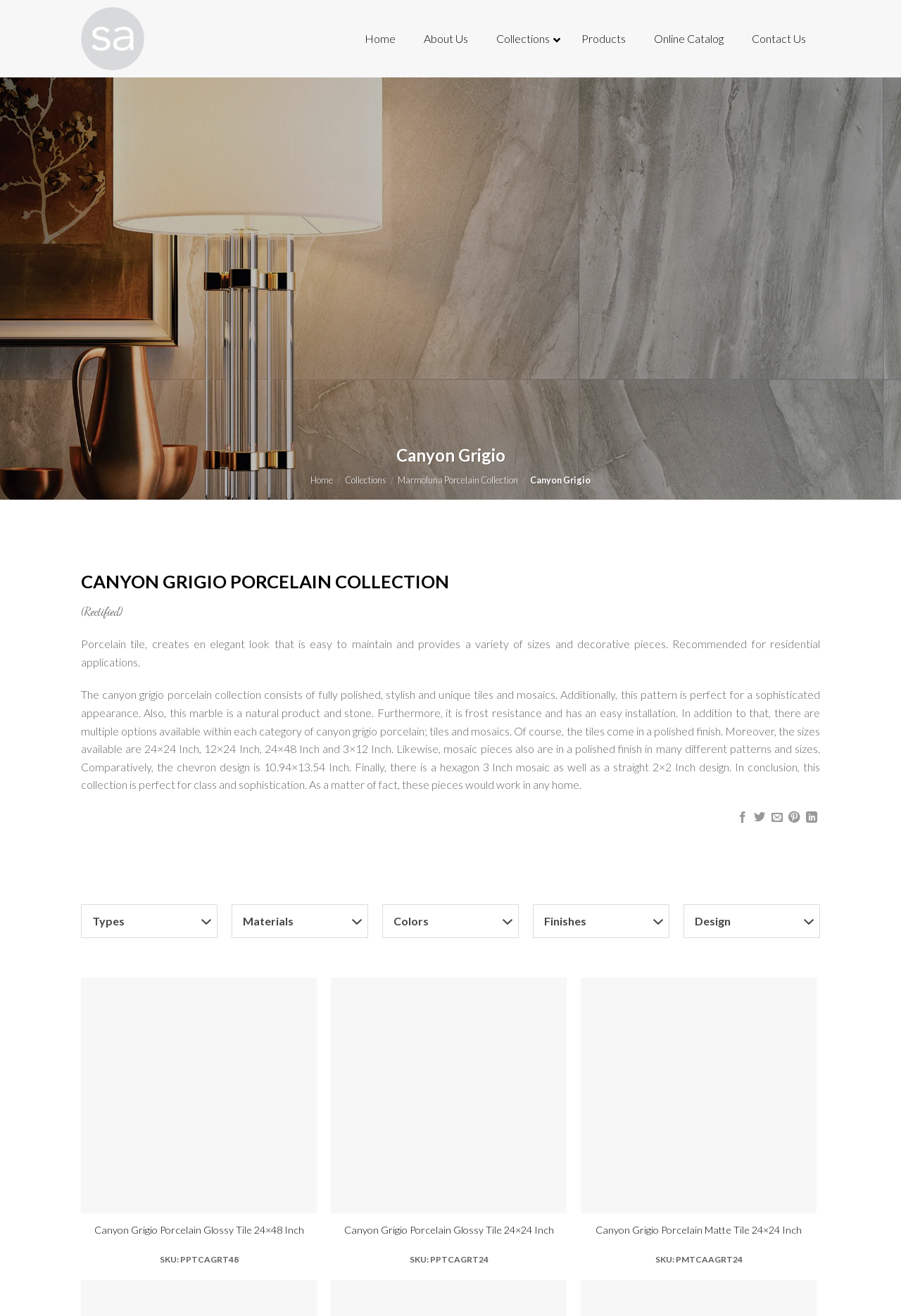Identify the bounding box for the UI element described as: "parent_node: Contact aria-label="Go to top"". The coordinates should be four float numbers between 0 and 1, i.e., [left, top, right, bottom].

[0.953, 0.659, 0.983, 0.68]